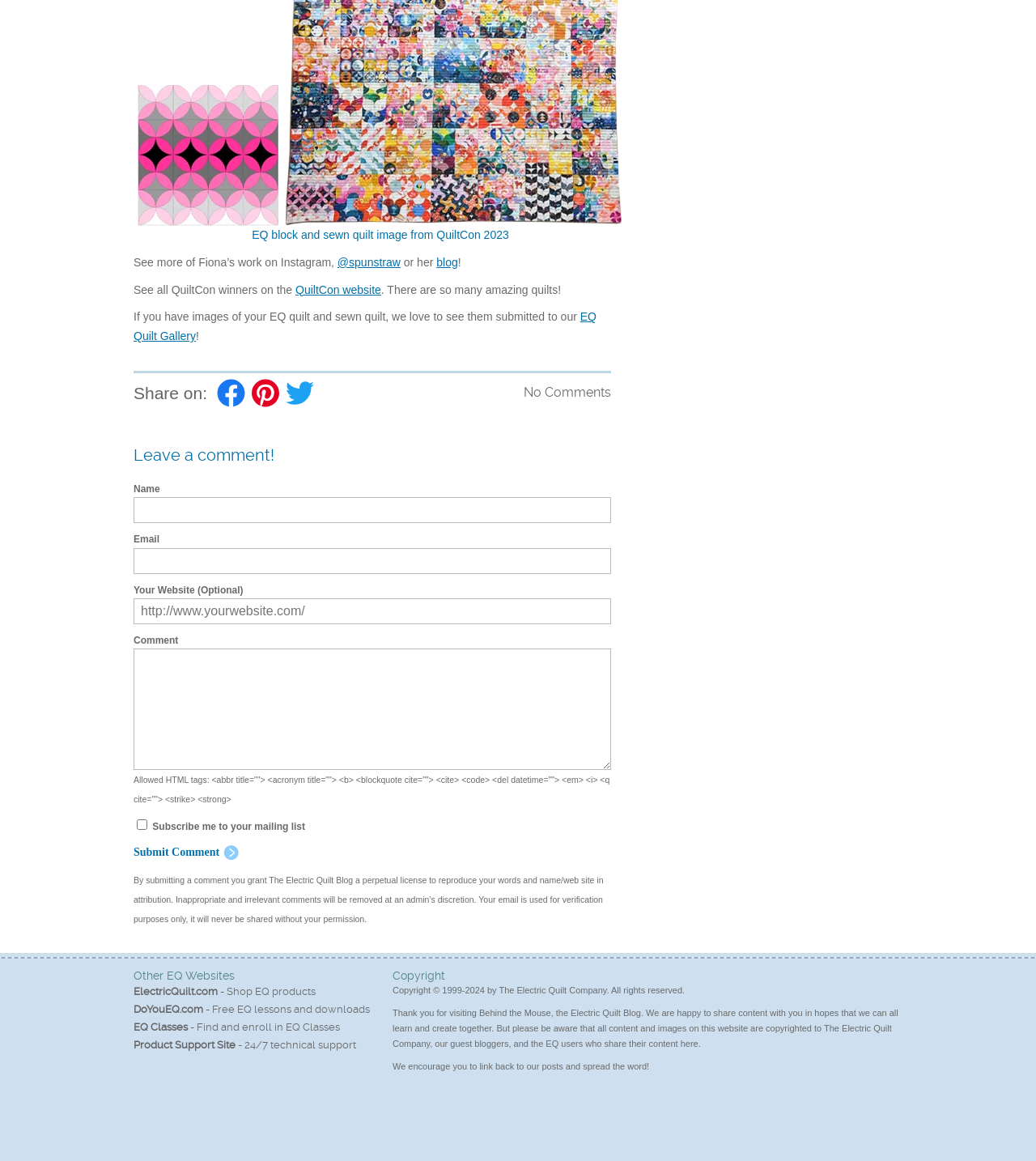Extract the bounding box coordinates of the UI element described by: "EQ Classes". The coordinates should include four float numbers ranging from 0 to 1, e.g., [left, top, right, bottom].

[0.129, 0.879, 0.181, 0.89]